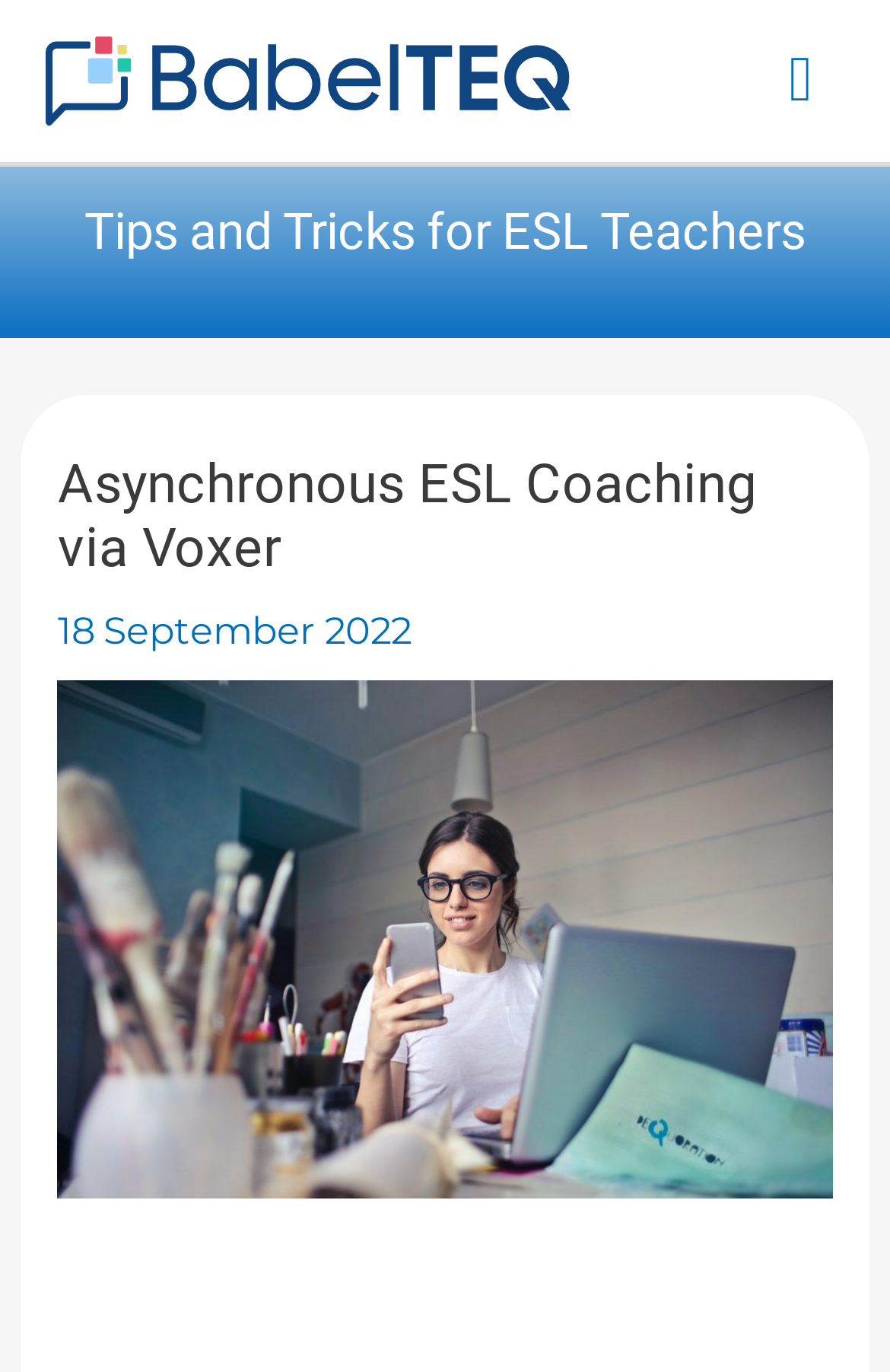When was the article published?
Provide an in-depth and detailed answer to the question.

The publication date can be found below the heading, where the text '18 September 2022' is displayed.